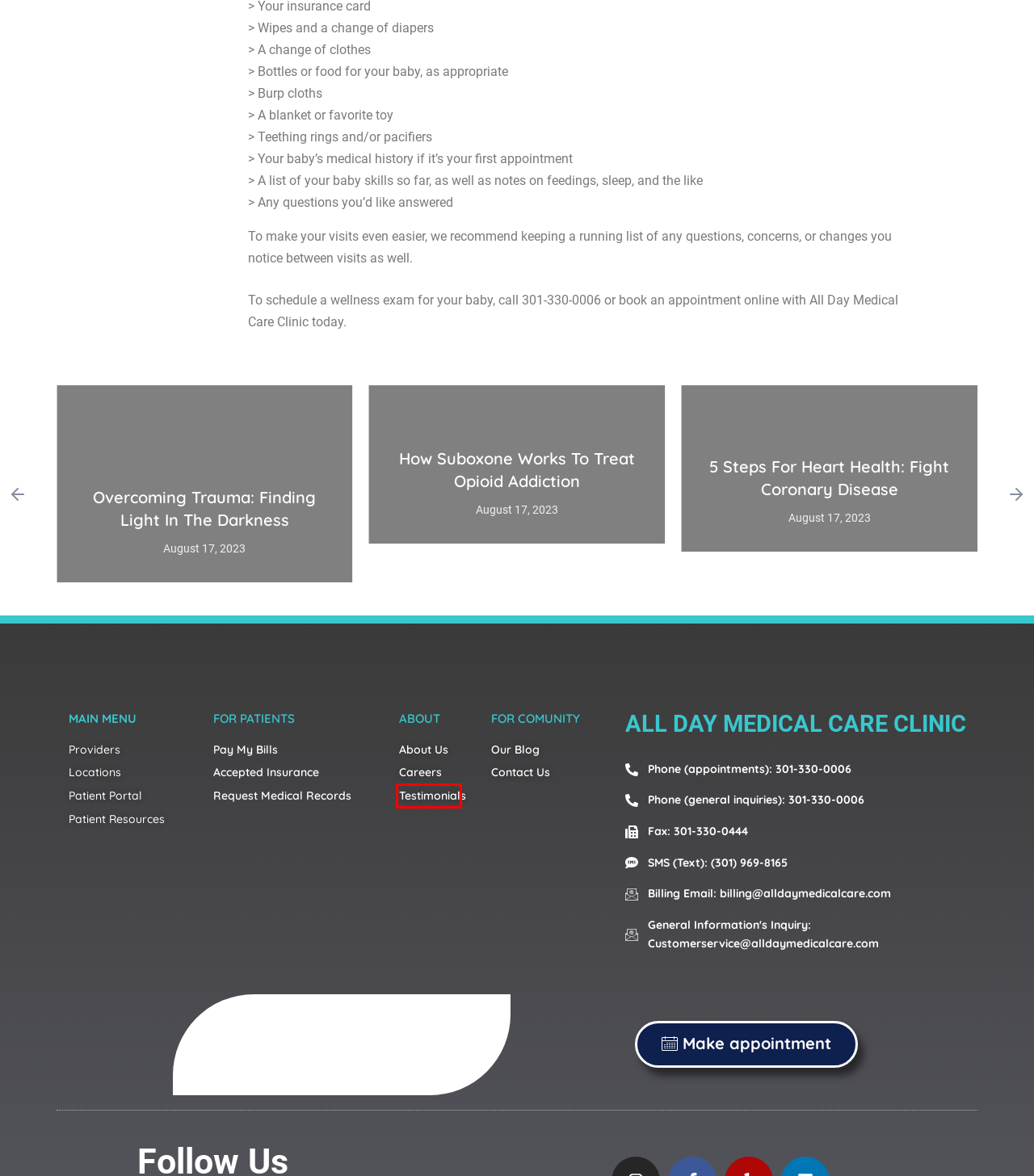Review the screenshot of a webpage that includes a red bounding box. Choose the most suitable webpage description that matches the new webpage after clicking the element within the red bounding box. Here are the candidates:
A. About Us - AllDayMedicalCenter
B. Medical Services Archives - AllDayMedicalCenter
C. Overcoming Trauma: Finding Light in the Darkness - AllDayMedicalCenter
D. Contact Us - AllDayMedicalCenter
E. Testimonial - AllDayMedicalCenter
F. Locations - AllDayMedicalCenter
G. Medical and Mental Health Care - All Day Medical Care Clinic
H. Insurance  - AllDayMedicalCenter

E